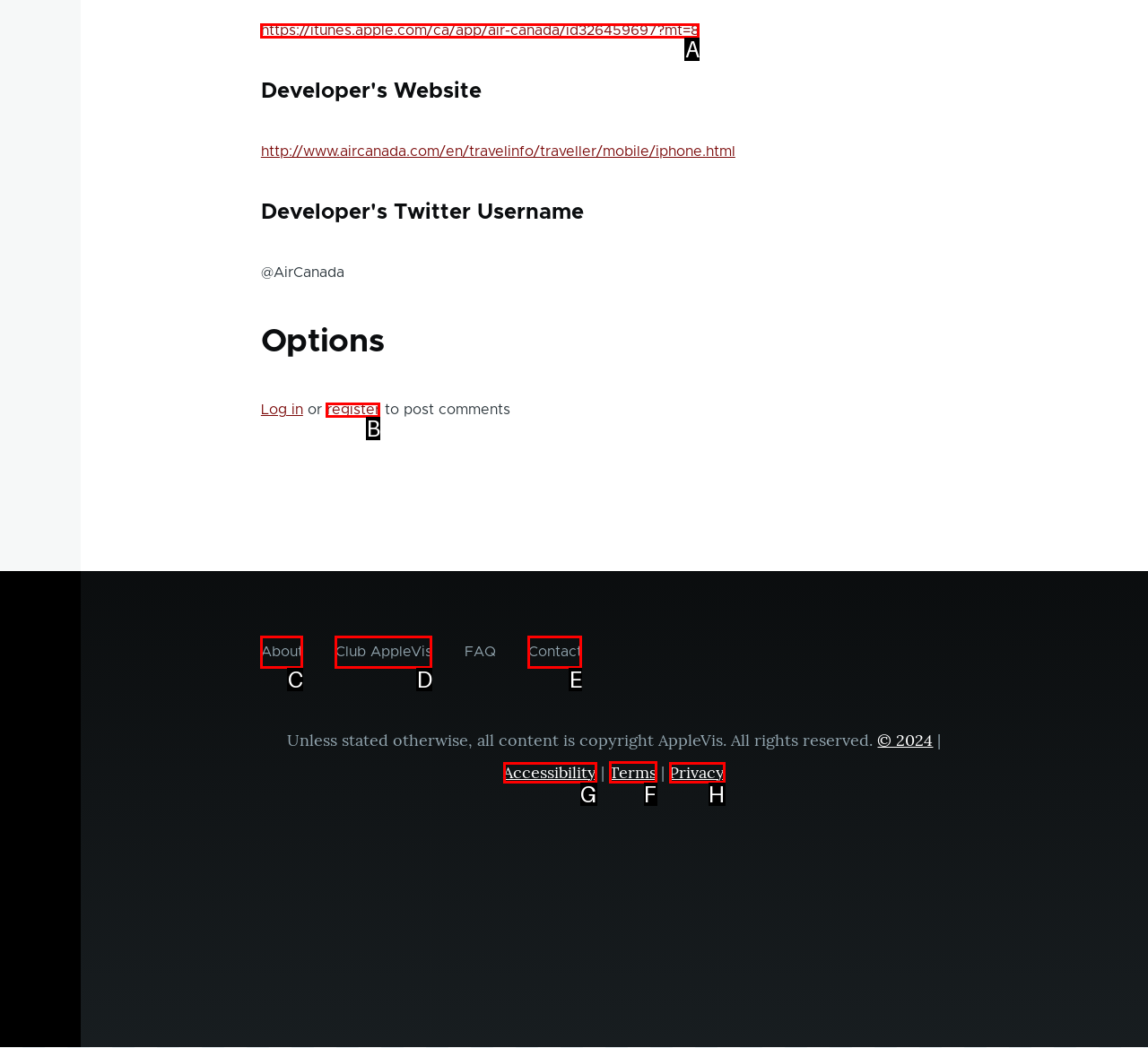Specify the letter of the UI element that should be clicked to achieve the following: View terms
Provide the corresponding letter from the choices given.

F